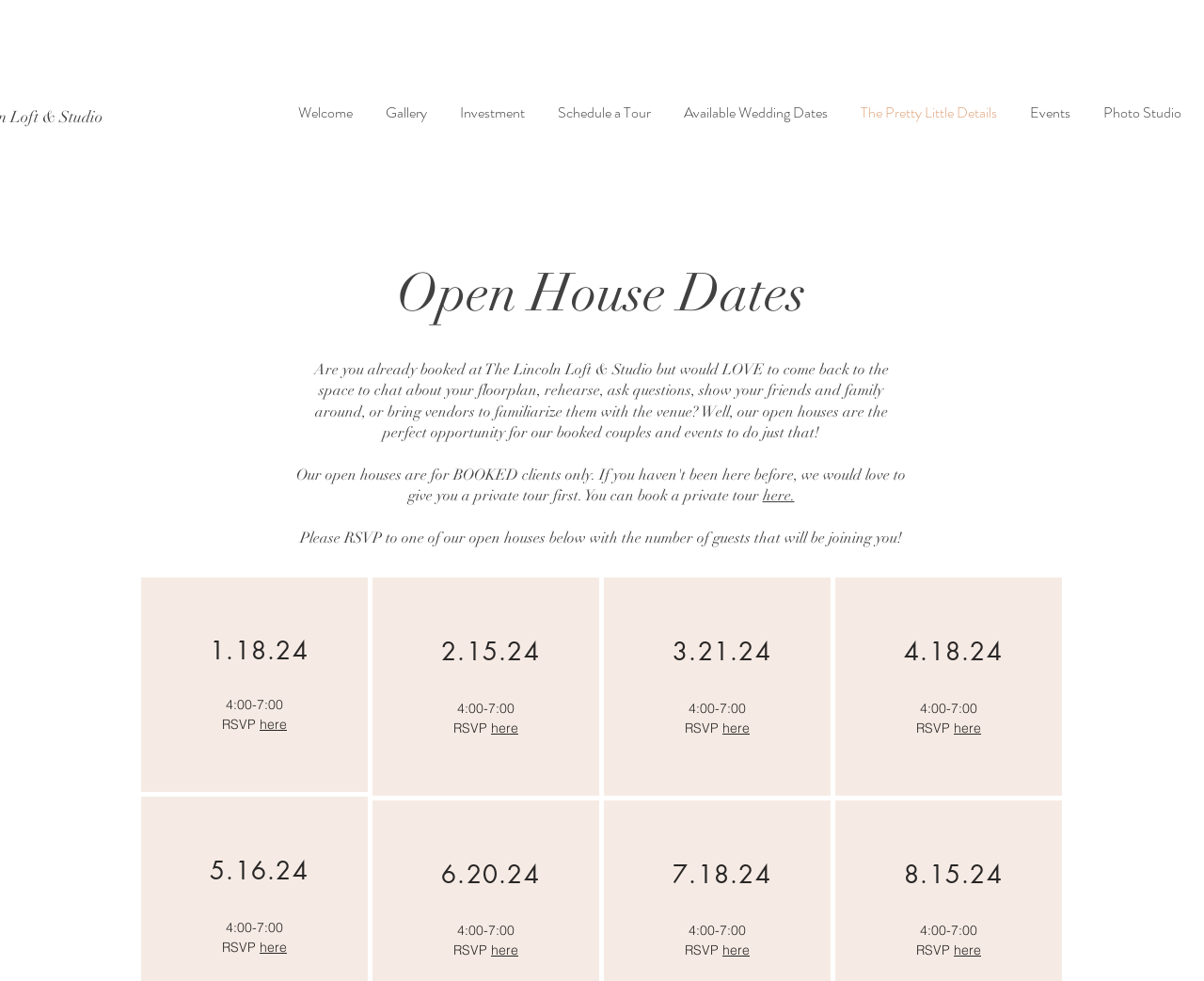How many open house dates are listed?
Please provide a detailed and thorough answer to the question.

There are four regions on the webpage that list open house dates, each with two dates, making a total of four open house dates listed.